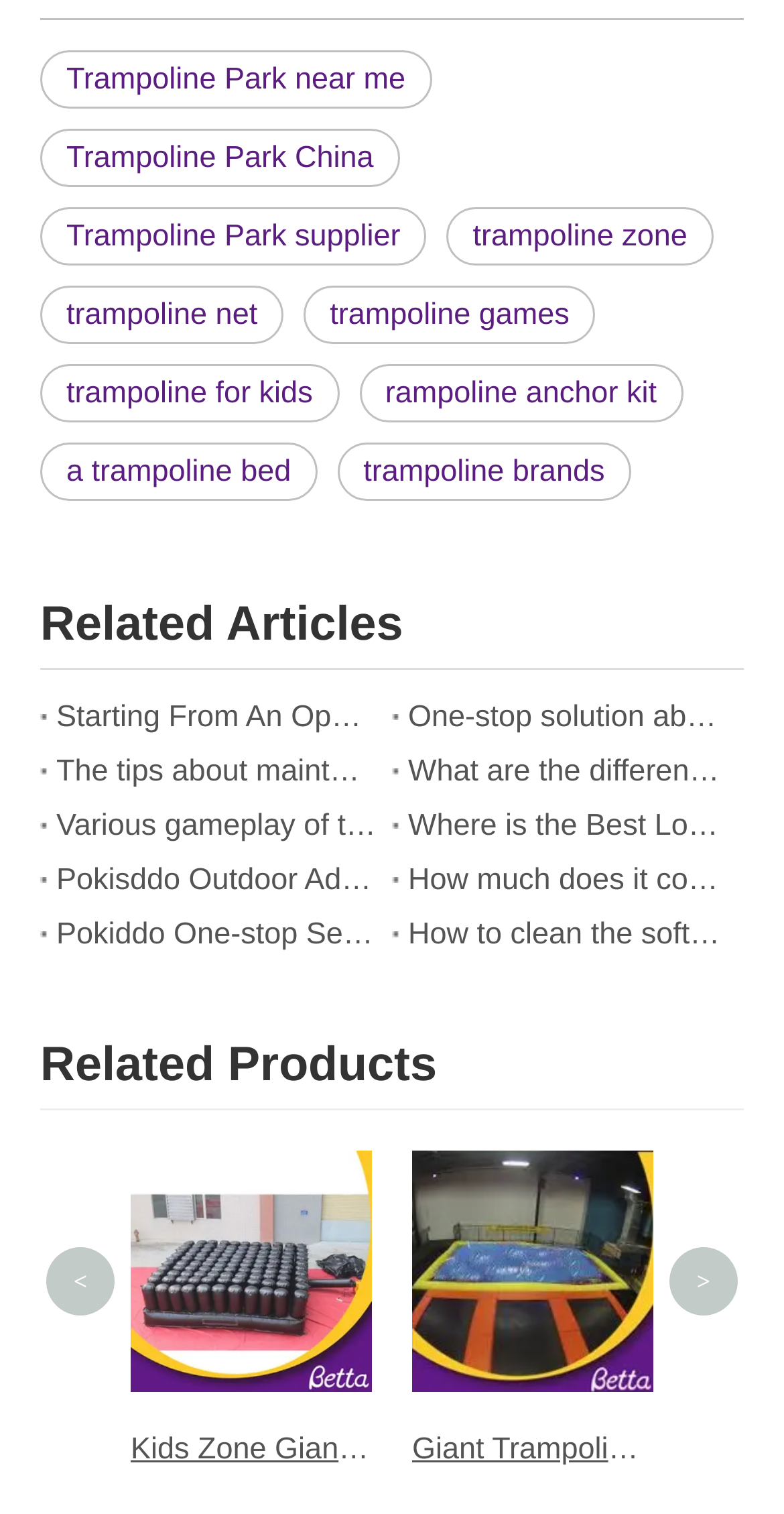What is the name of the product shown in the first image?
Using the picture, provide a one-word or short phrase answer.

Highfall Big Inflatable Air Bag